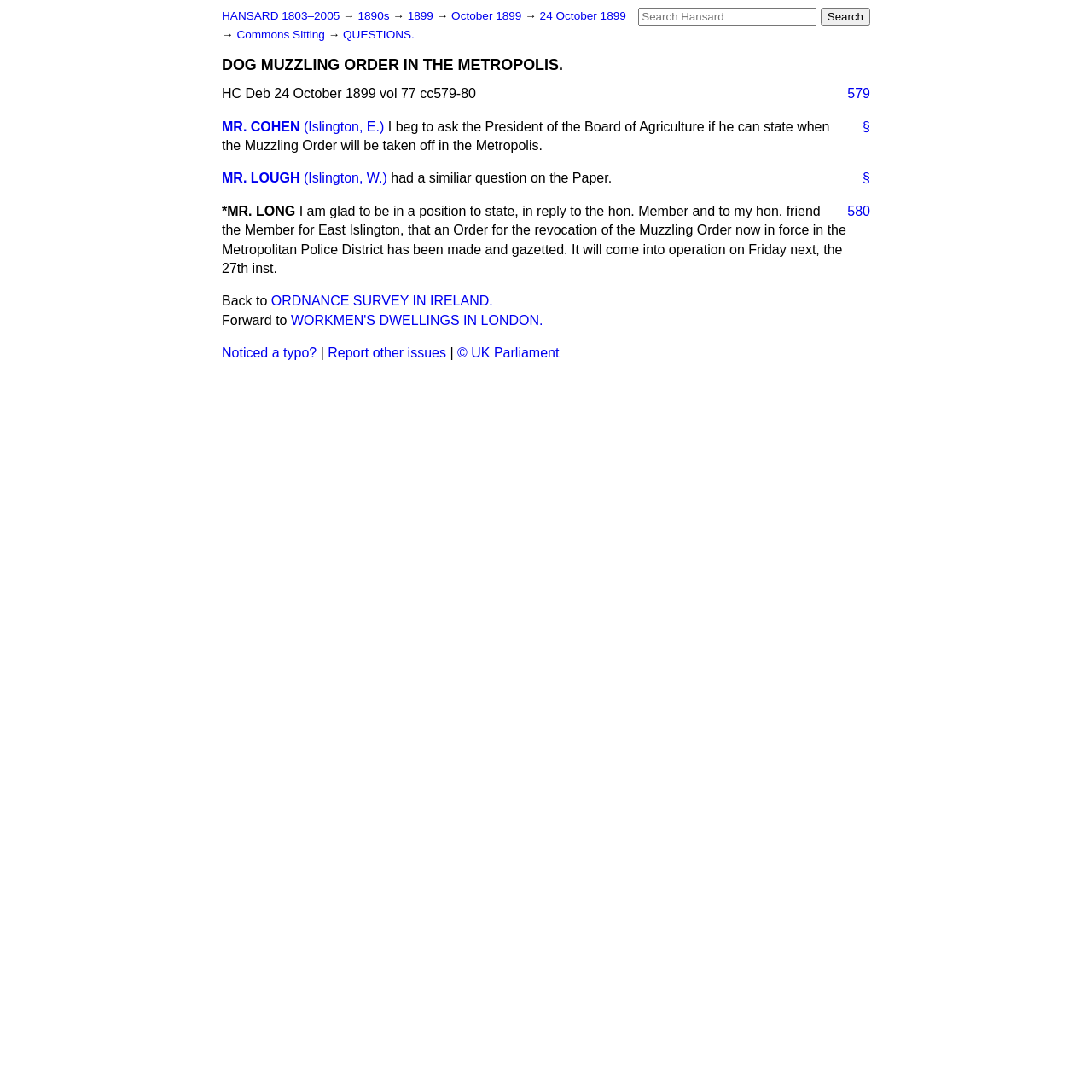Determine the bounding box coordinates for the area you should click to complete the following instruction: "Go to Hansard 1803-2005".

[0.203, 0.009, 0.311, 0.02]